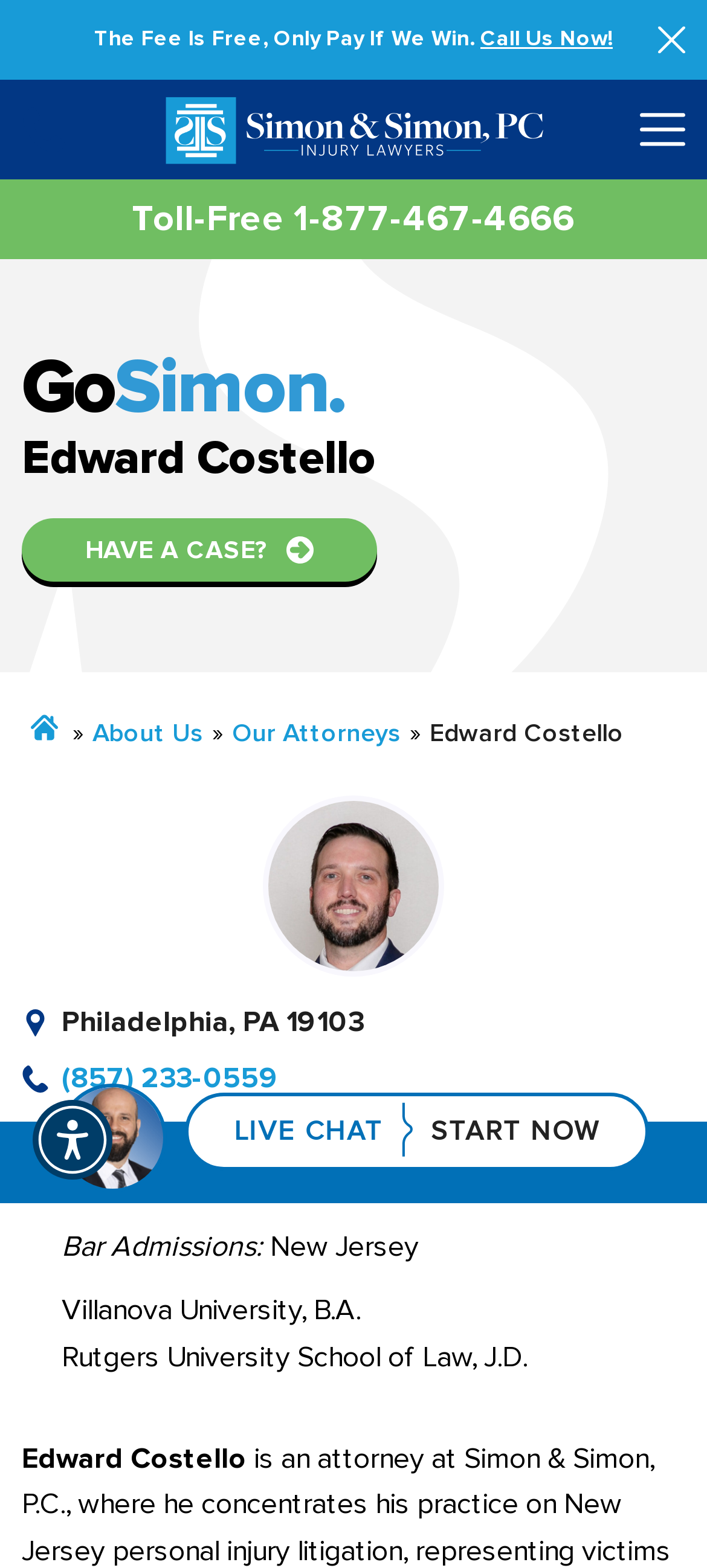What is the address of the law firm?
Please answer the question with a single word or phrase, referencing the image.

Philadelphia, PA 19103